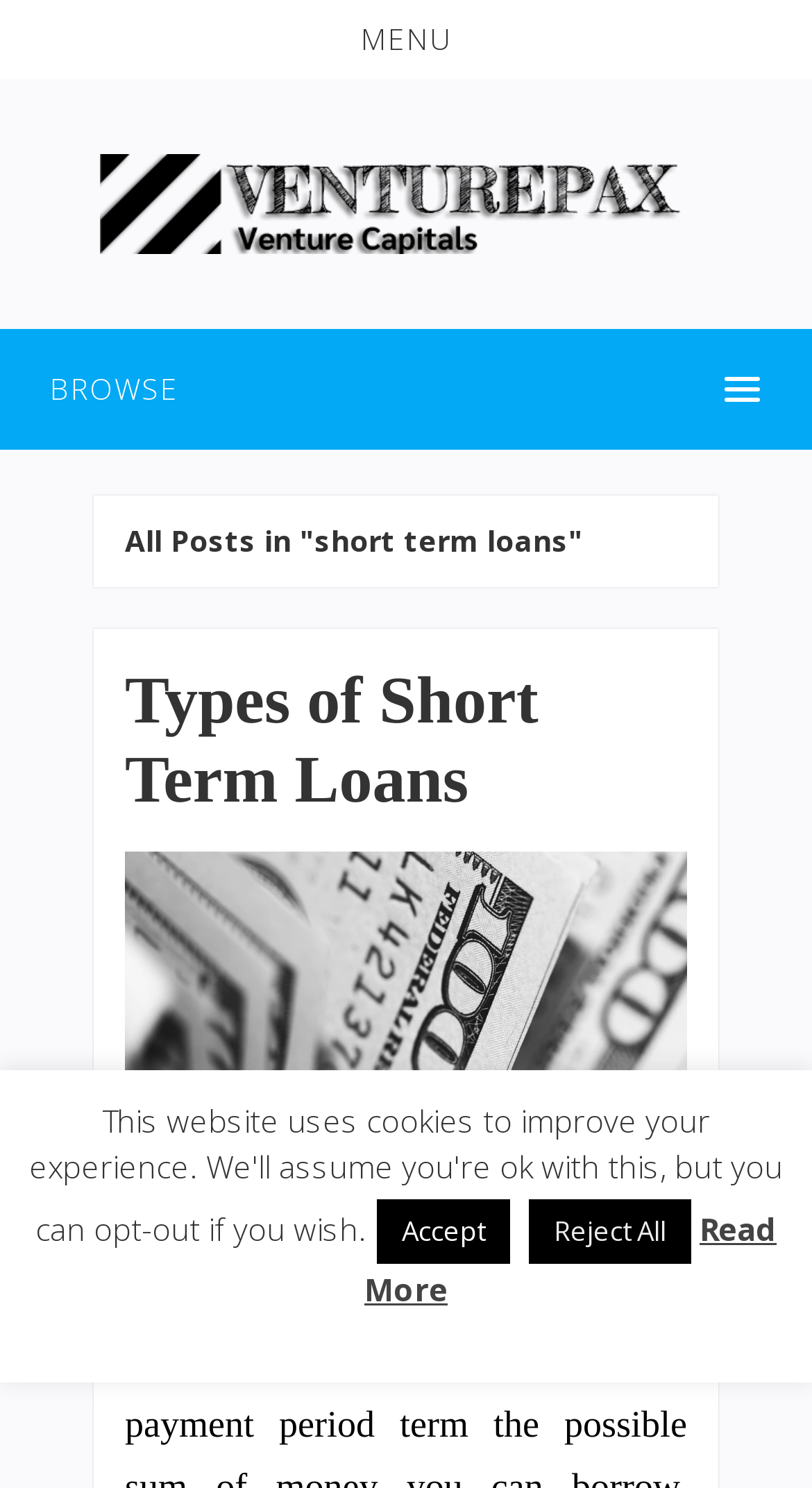What is the purpose of the 'BROWSE' button?
From the details in the image, provide a complete and detailed answer to the question.

The 'BROWSE' button is likely used to browse through different categories or sections of the webpage, as it has a popup menu associated with it. This suggests that the button is intended to facilitate navigation and exploration of the webpage's content.